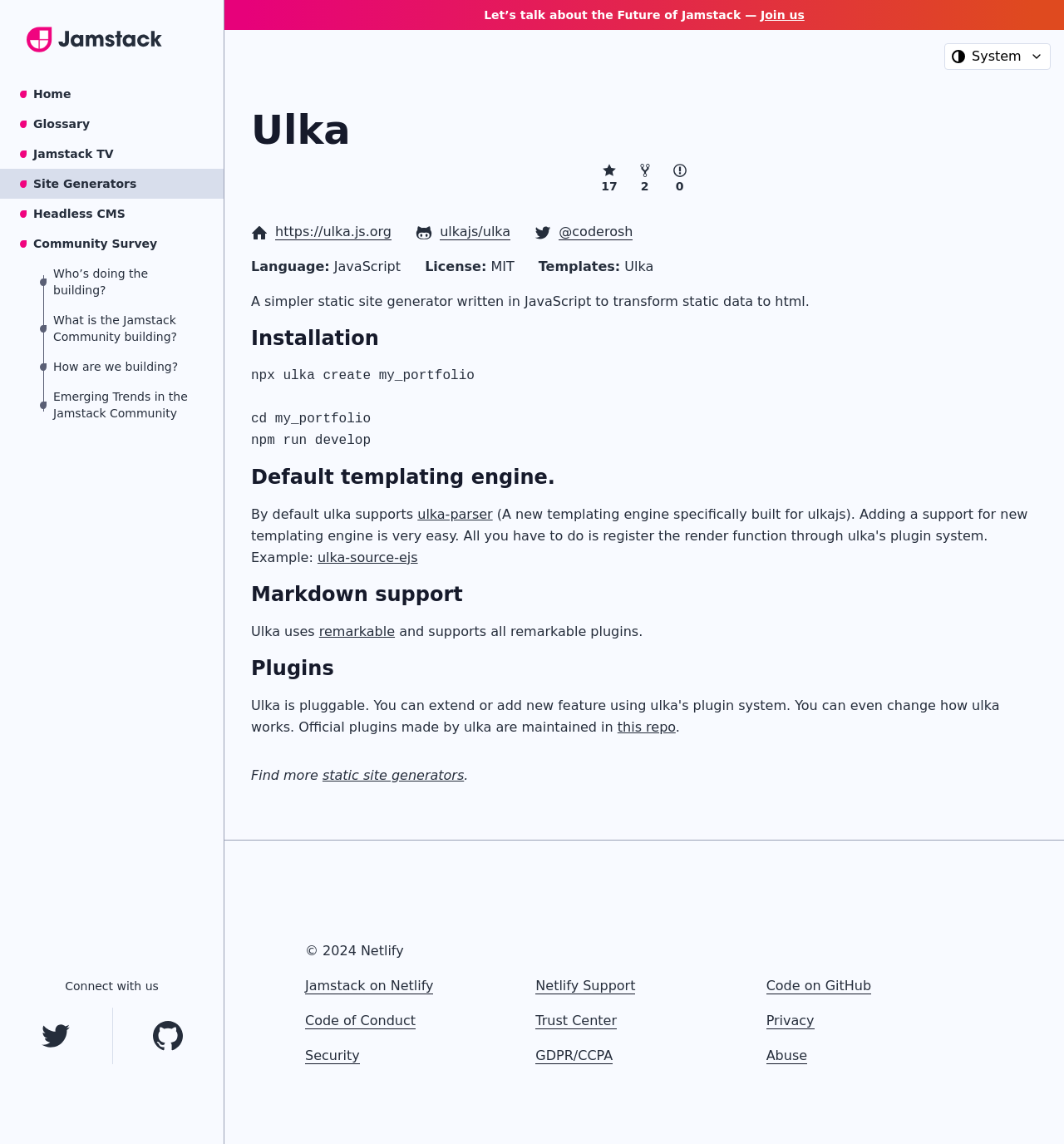Could you specify the bounding box coordinates for the clickable section to complete the following instruction: "Check the 'Community Survey'"?

[0.0, 0.2, 0.21, 0.226]